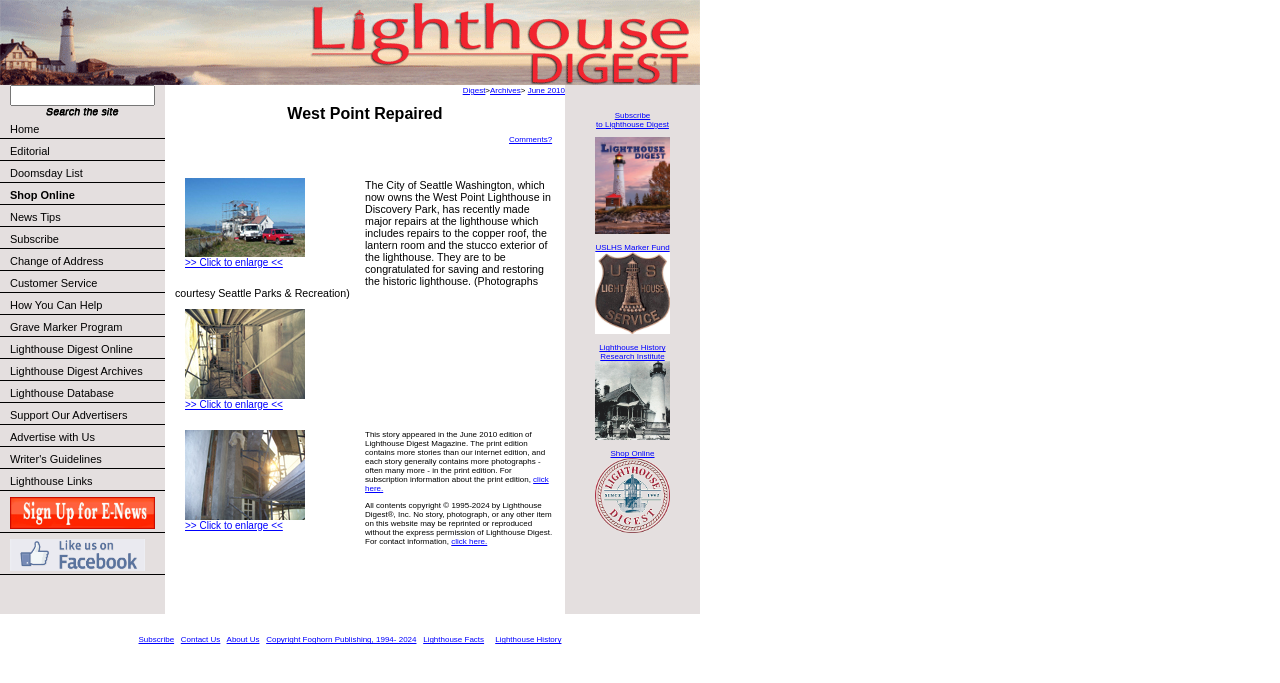Indicate the bounding box coordinates of the clickable region to achieve the following instruction: "Click to enlarge."

[0.145, 0.366, 0.238, 0.379]